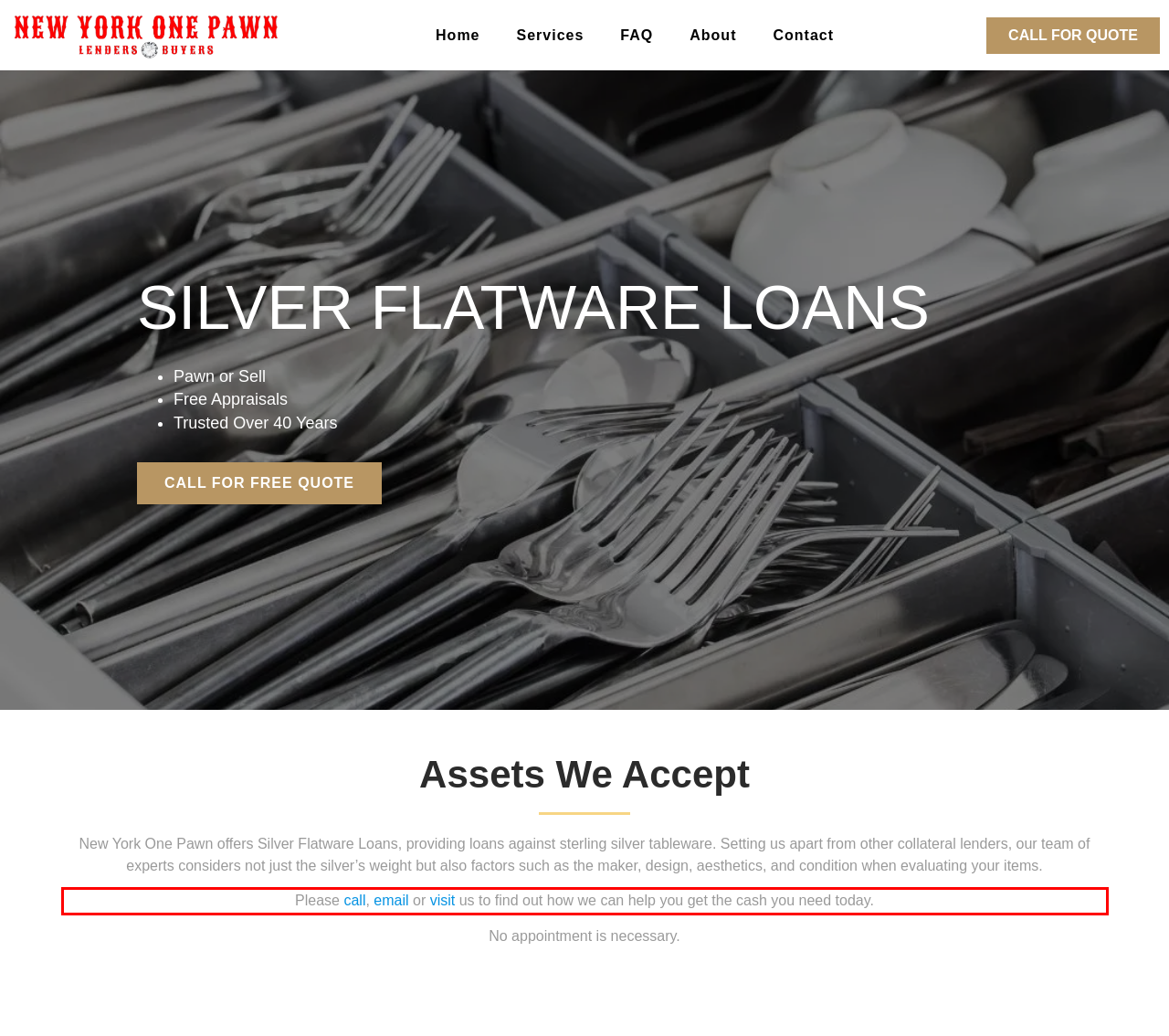Please take the screenshot of the webpage, find the red bounding box, and generate the text content that is within this red bounding box.

Please call, email or visit us to find out how we can help you get the cash you need today.